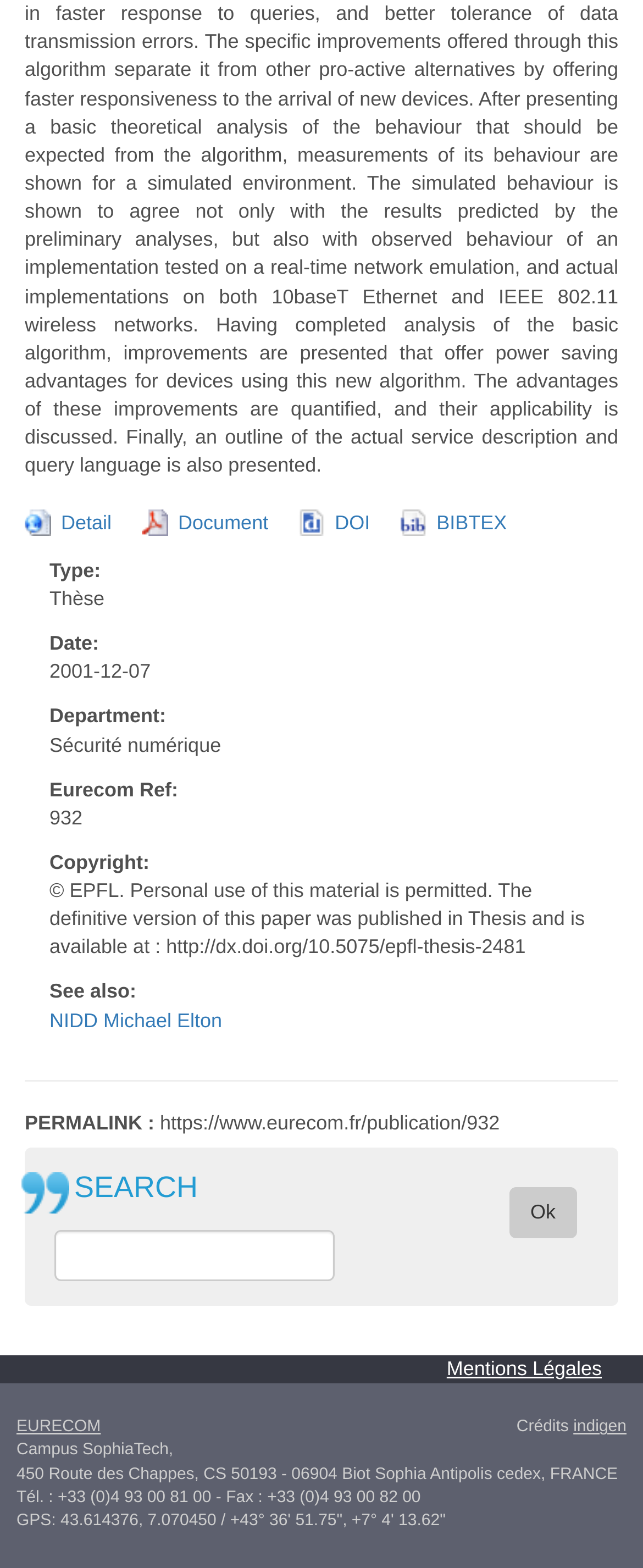Provide a thorough and detailed response to the question by examining the image: 
What is the DOI of this publication?

I found the answer by looking at the StaticText element with the text 'Copyright:' and its adjacent element with the DOI link.